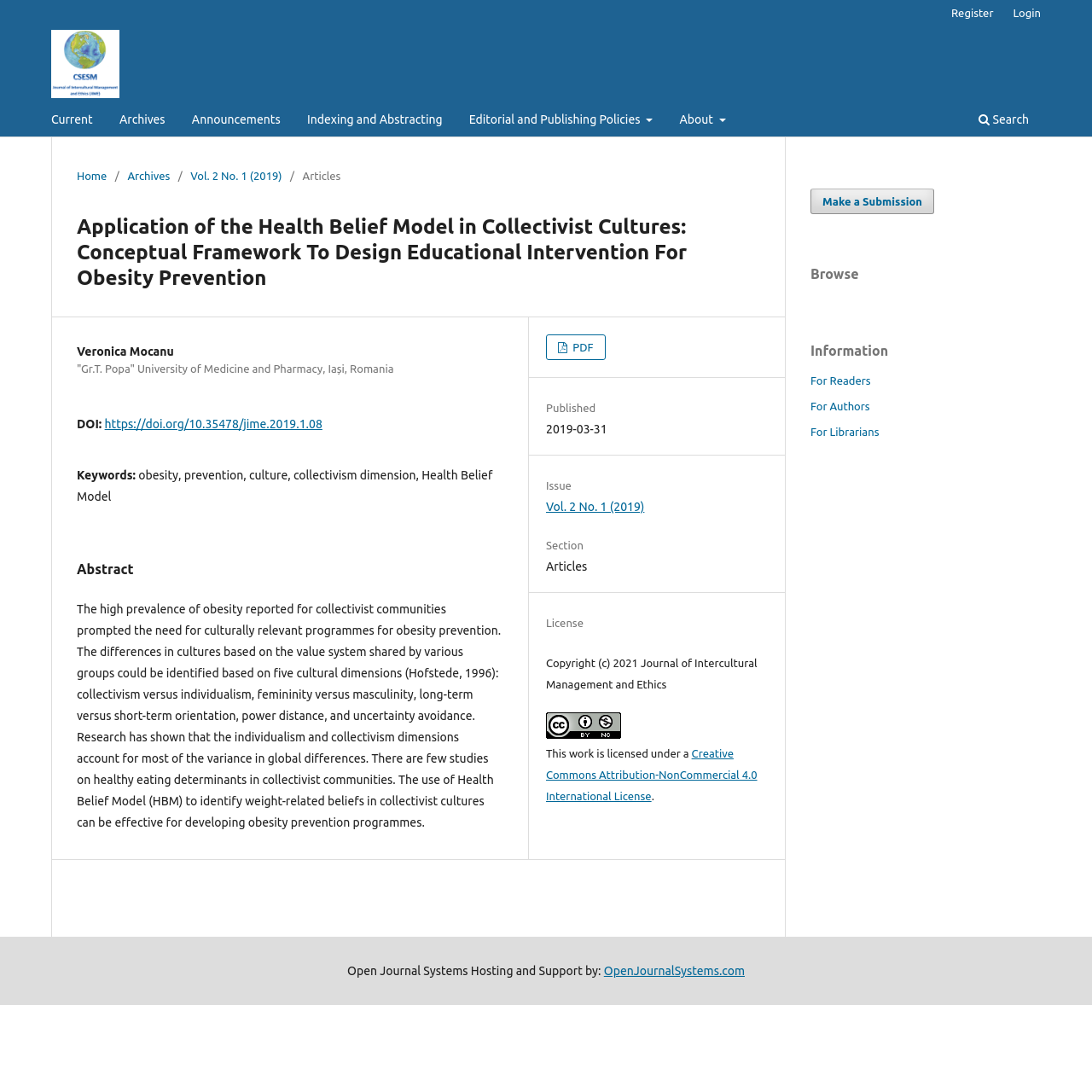Please identify the coordinates of the bounding box that should be clicked to fulfill this instruction: "Browse the archives".

[0.104, 0.098, 0.157, 0.125]